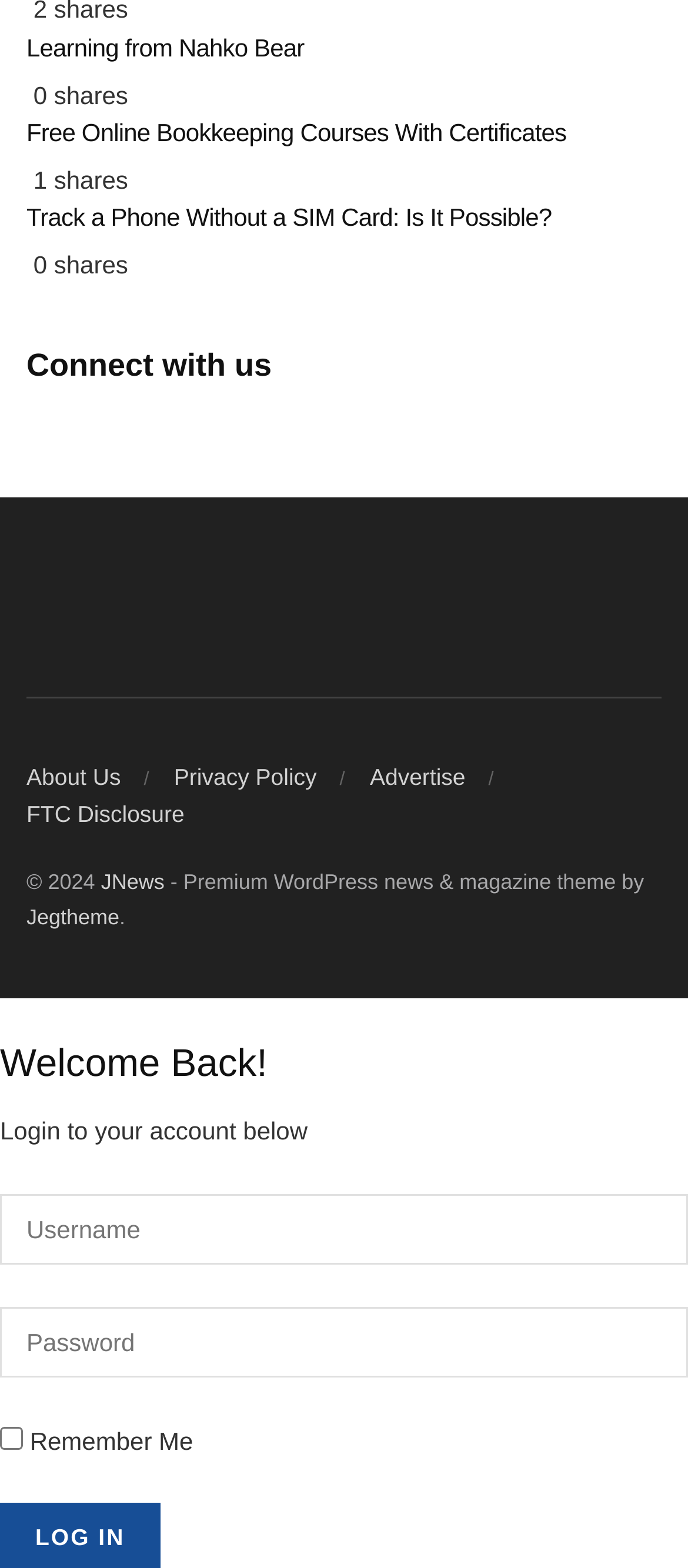Determine the bounding box coordinates of the element that should be clicked to execute the following command: "Click on the 'Tweet 0' button".

[0.038, 0.027, 0.114, 0.095]